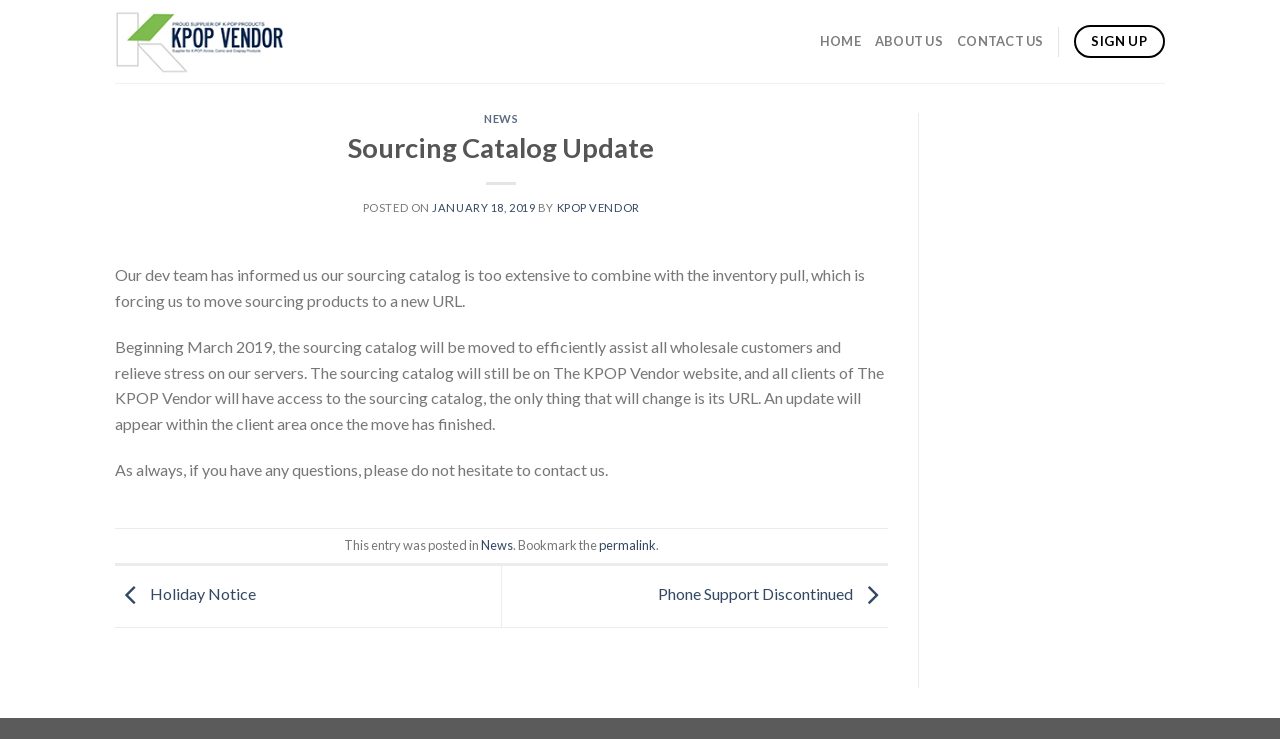Please provide the bounding box coordinates for the element that needs to be clicked to perform the following instruction: "Read more about GeriPal". The coordinates should be given as four float numbers between 0 and 1, i.e., [left, top, right, bottom].

None